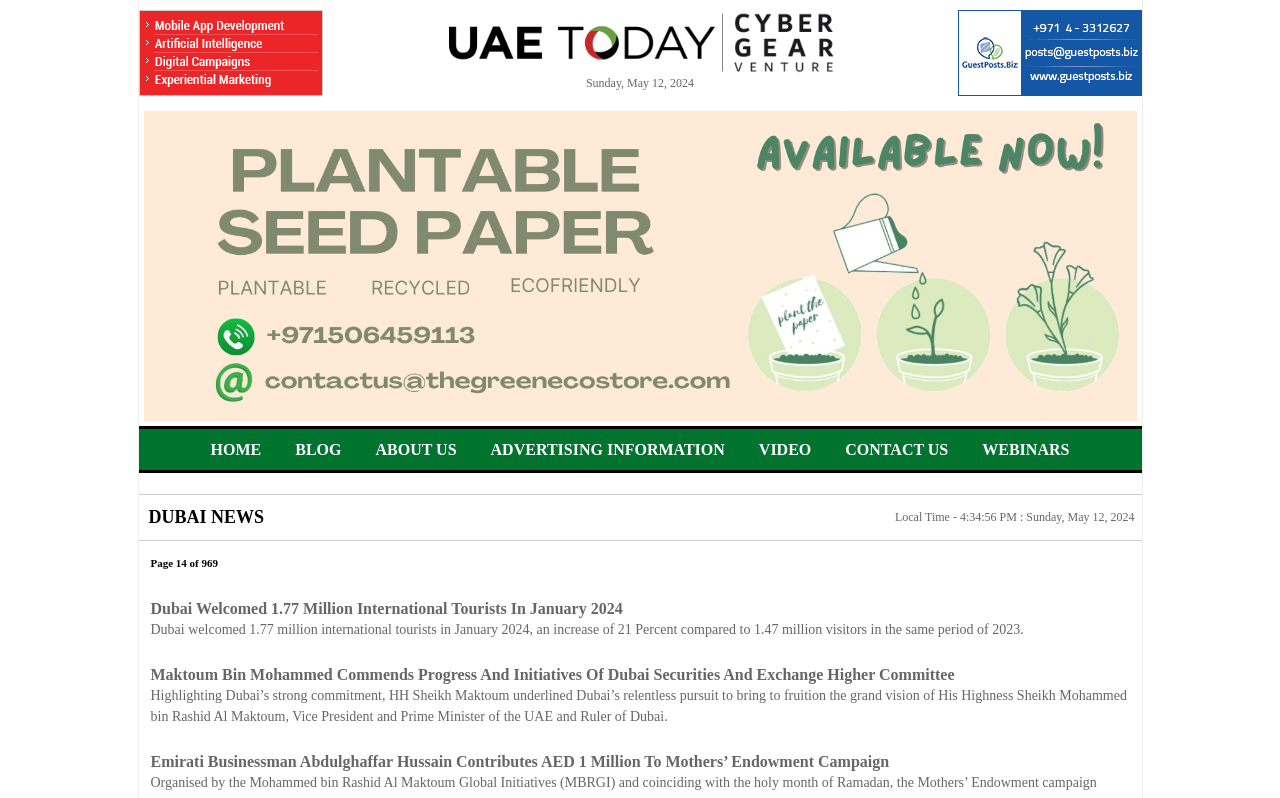Could you highlight the region that needs to be clicked to execute the instruction: "View the 'DUBAI NEWS' section"?

[0.108, 0.621, 0.595, 0.677]